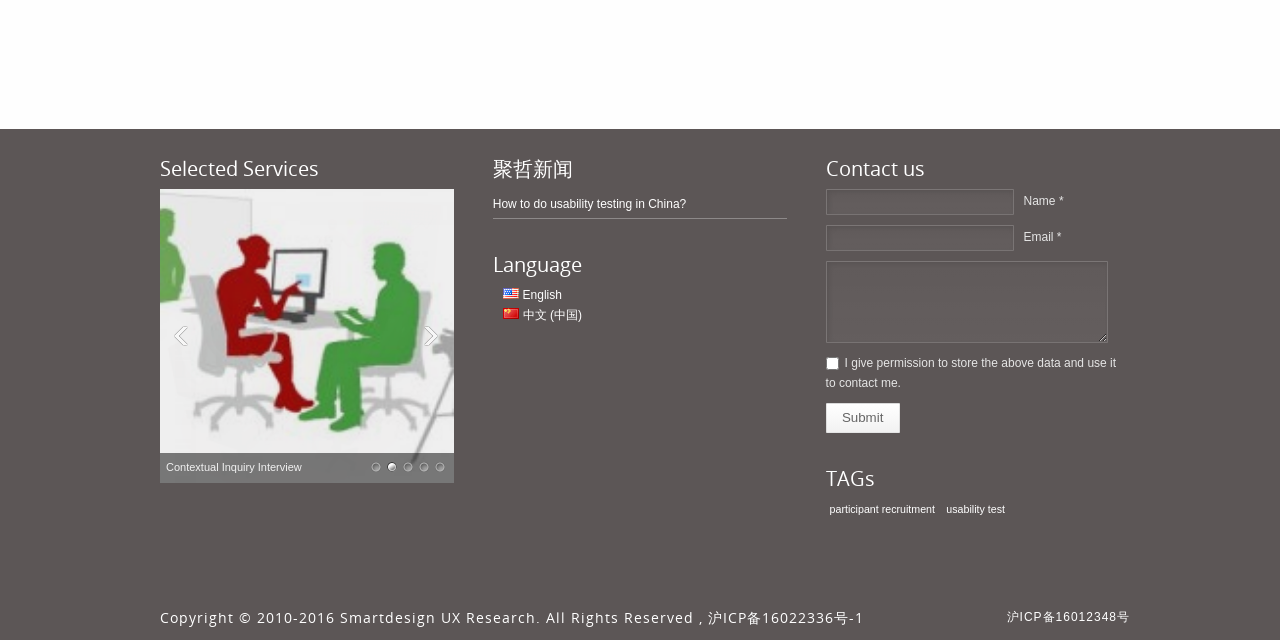Identify the bounding box coordinates of the HTML element based on this description: "usability test".

[0.736, 0.783, 0.788, 0.808]